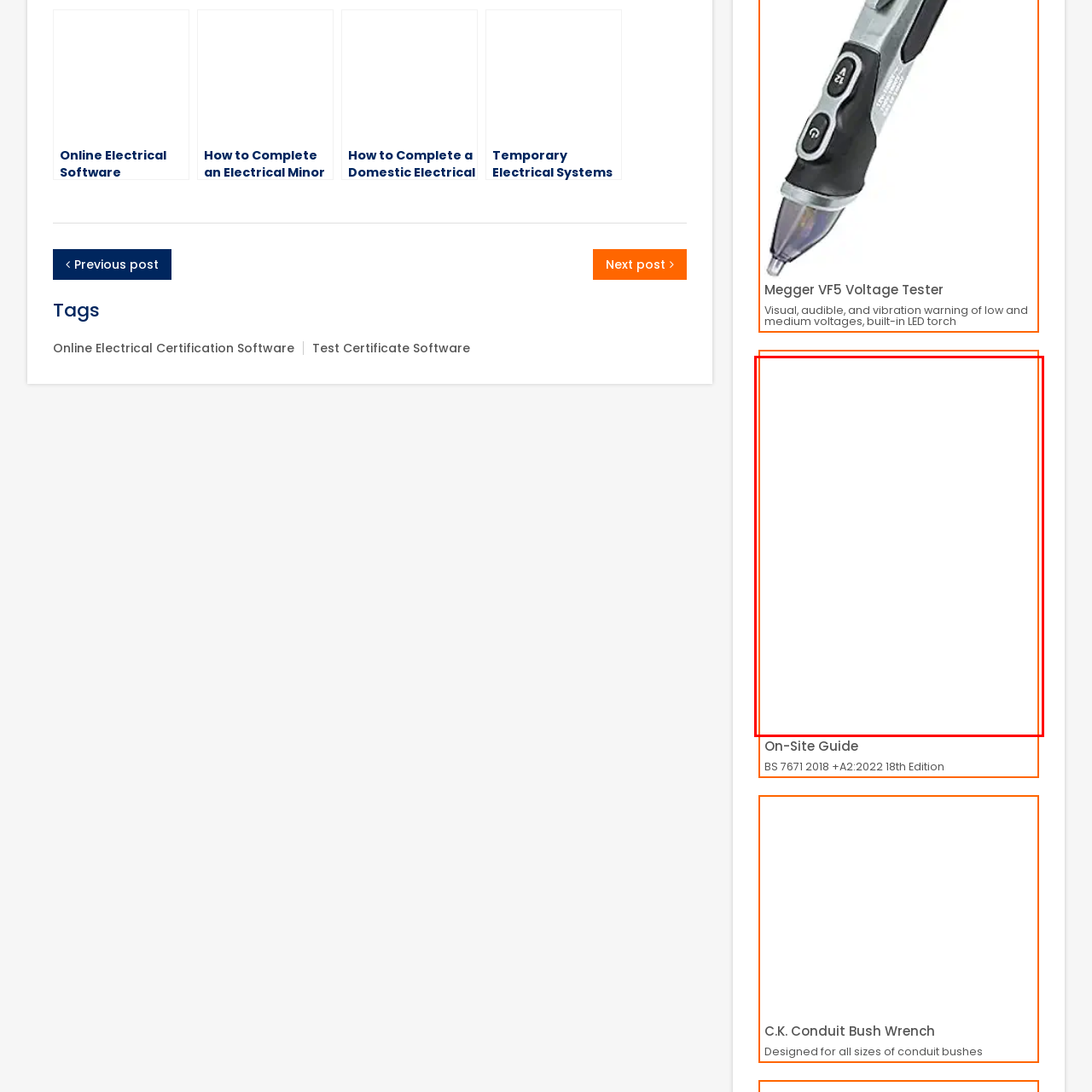Observe the image enclosed by the red box and thoroughly answer the subsequent question based on the visual details: What does the OnSite Guide provide guidance on?

The OnSite Guide provides guidance on installation standards, safety measures, and the latest updates in electrical certification, making it an essential reference manual for individuals involved in electrical installations and compliance with the latest regulations.